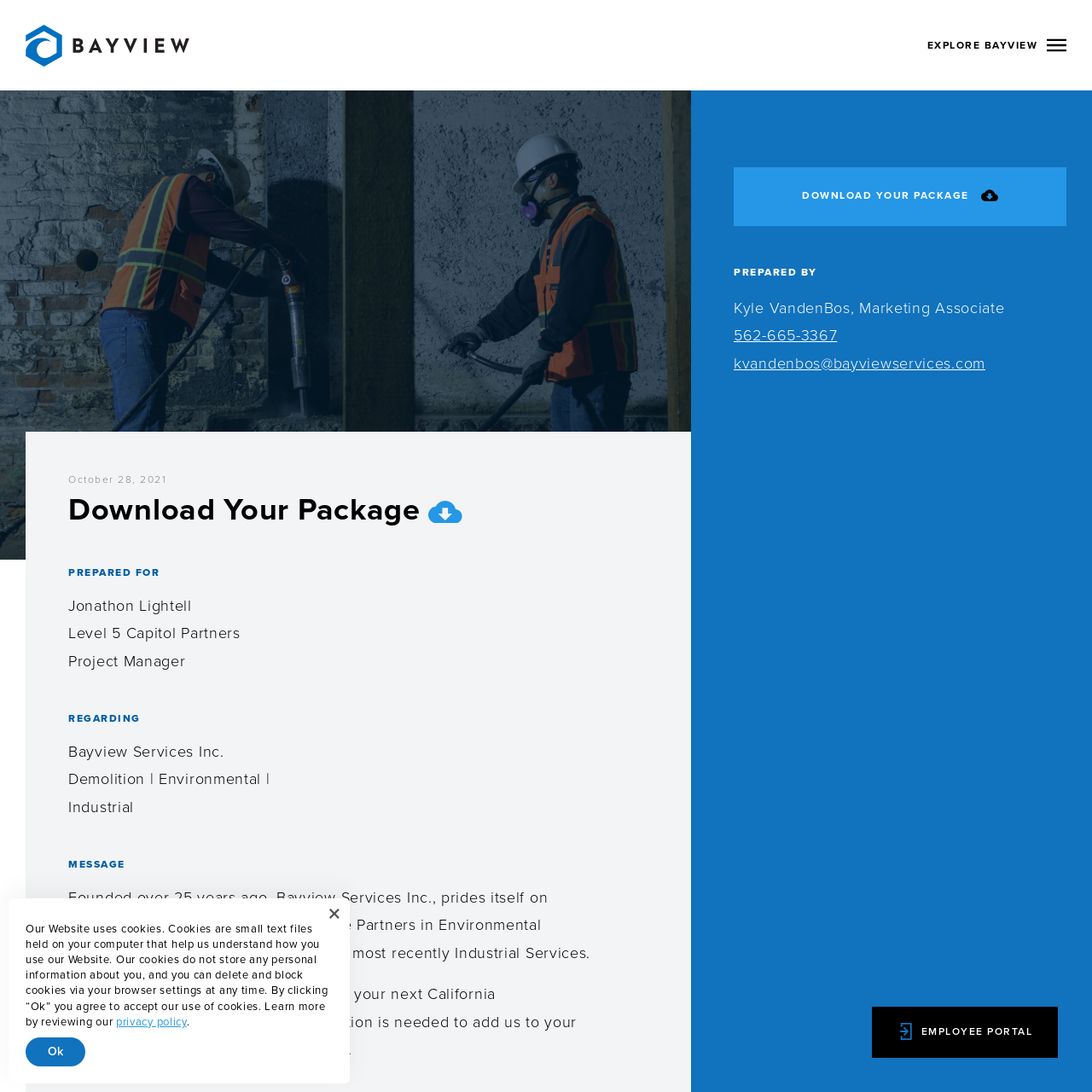What is the purpose of the message?
Provide an in-depth answer to the question, covering all aspects.

I found the answer by reading the static text 'Please consider Bayview when bidding your next California Project. If any pre-qualification information is needed to add us to your bidder’s list, please contact me directly.' which indicates the purpose of the message.